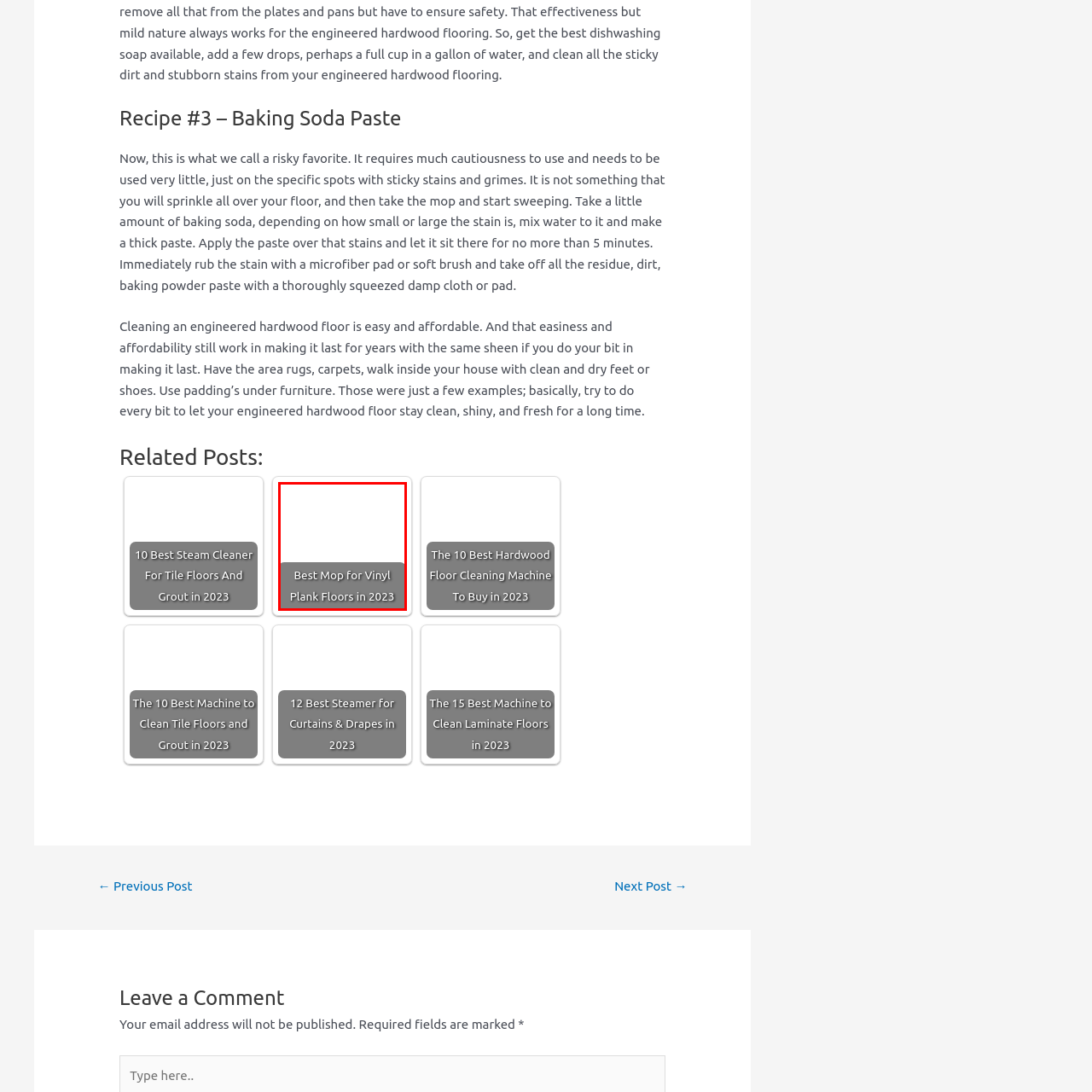Create an extensive caption describing the content of the image outlined in red.

This image features a prominently displayed title that reads "Best Mop for Vinyl Plank Floors in 2023." The bold text suggests that this section likely highlights recommendations or reviews for the top mops available in the current year, specifically designed for cleaning vinyl plank flooring. Such mops are essential for maintaining the appearance and longevity of vinyl surfaces, ensuring effective cleaning without causing damage. The background is a simple gray, providing a clean and professional look that emphasizes the importance of choosing the right cleaning tools to enhance the care of vinyl plank floors.